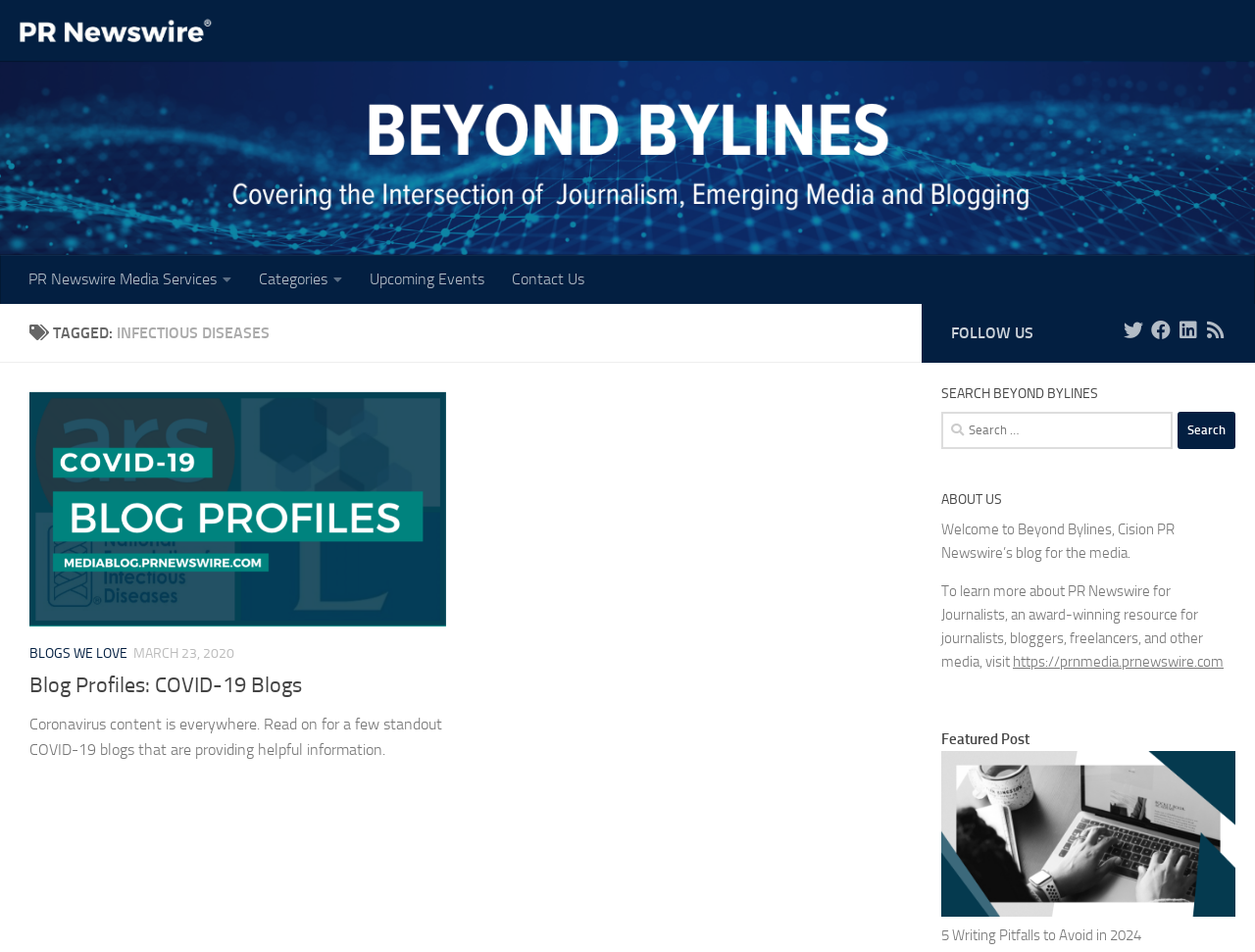Provide the bounding box coordinates of the HTML element described by the text: "Blogs We Love". The coordinates should be in the format [left, top, right, bottom] with values between 0 and 1.

[0.023, 0.678, 0.102, 0.695]